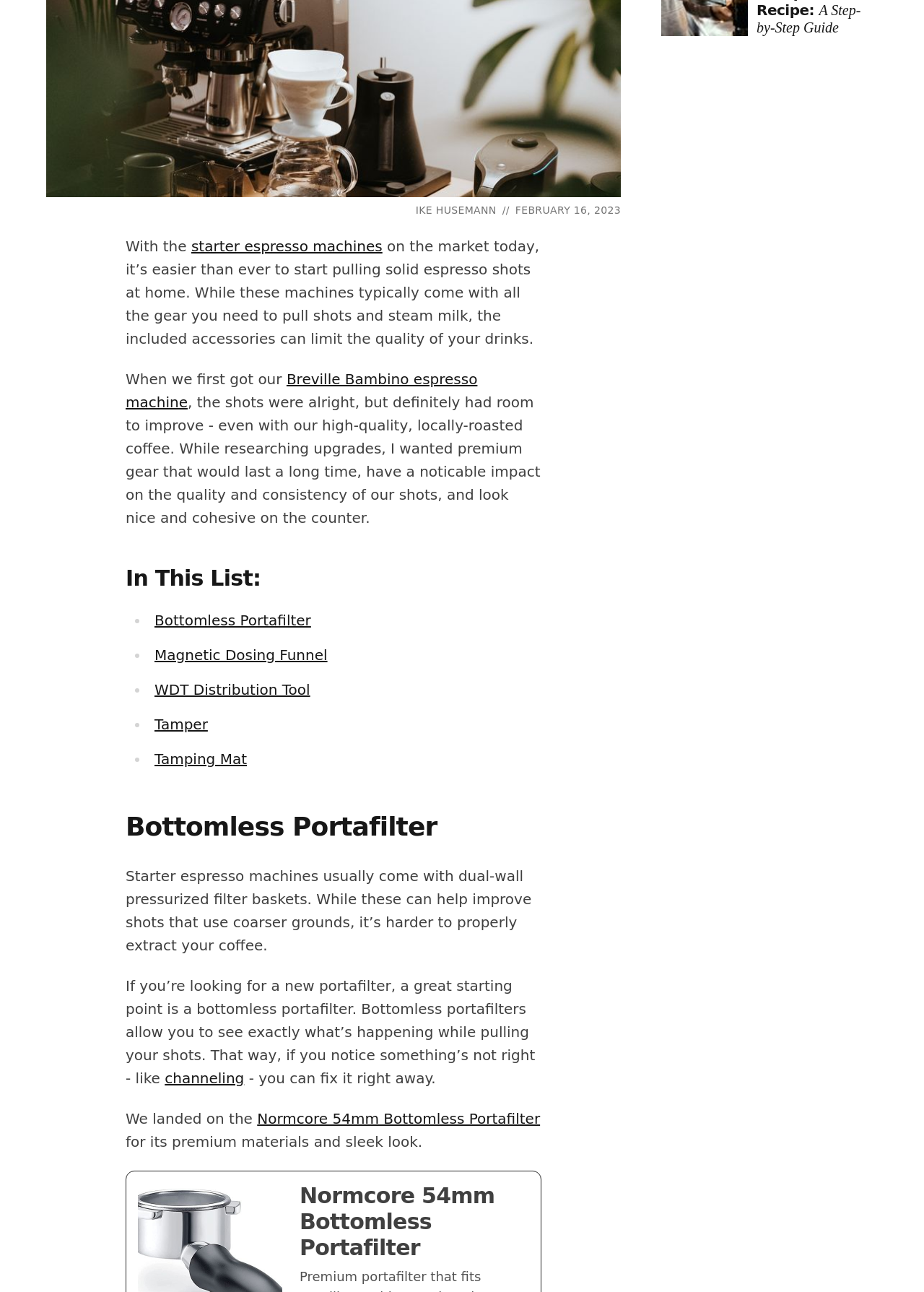Bounding box coordinates are specified in the format (top-left x, top-left y, bottom-right x, bottom-right y). All values are floating point numbers bounded between 0 and 1. Please provide the bounding box coordinate of the region this sentence describes: The Best Guacamole Ever

None